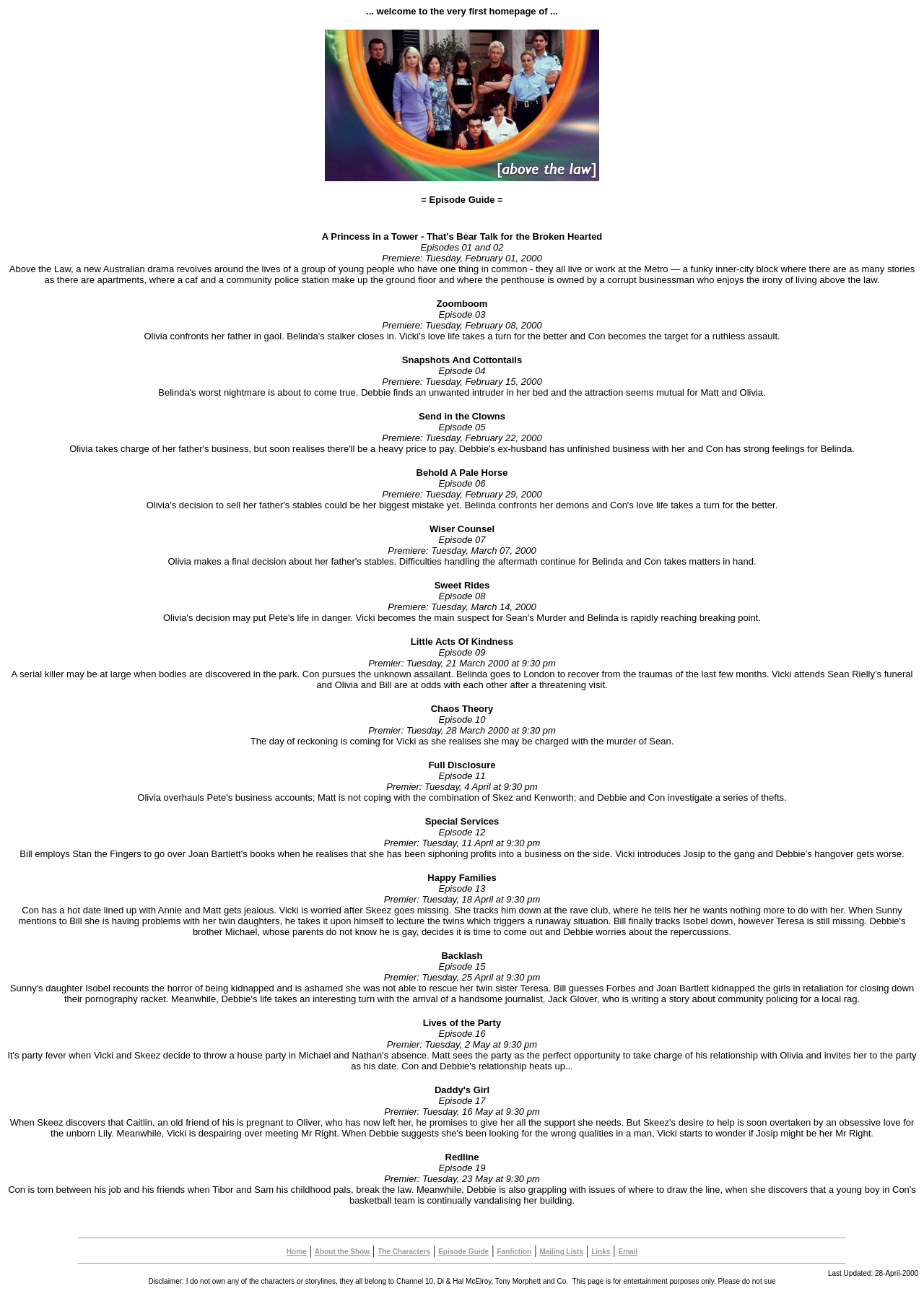Determine the bounding box coordinates for the region that must be clicked to execute the following instruction: "Check the 'Last Updated' information".

[0.896, 0.983, 0.994, 0.989]